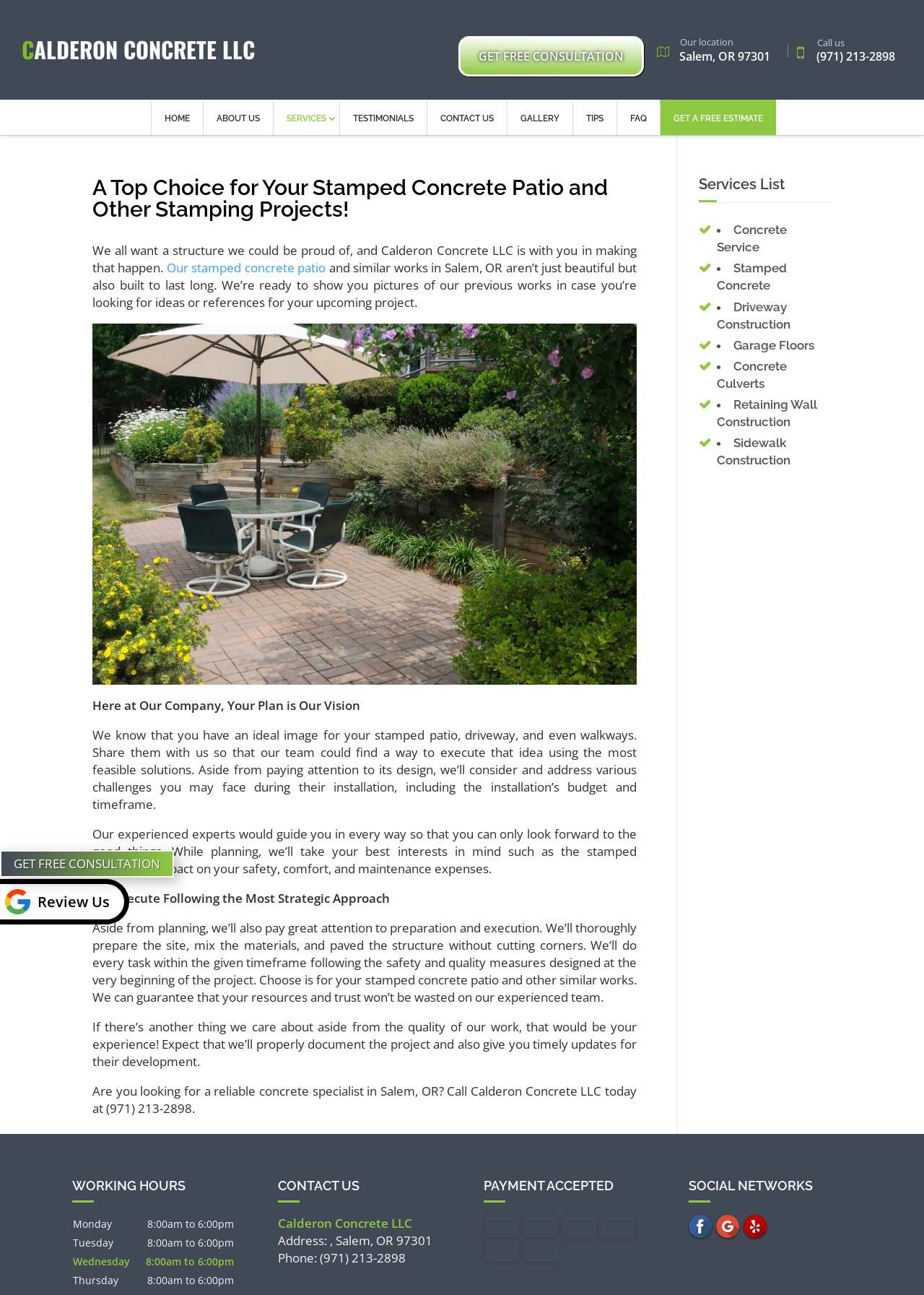Locate the bounding box coordinates of the clickable region necessary to complete the following instruction: "Click the 'HOME' link". Provide the coordinates in the format of four float numbers between 0 and 1, i.e., [left, top, right, bottom].

[0.163, 0.077, 0.22, 0.104]